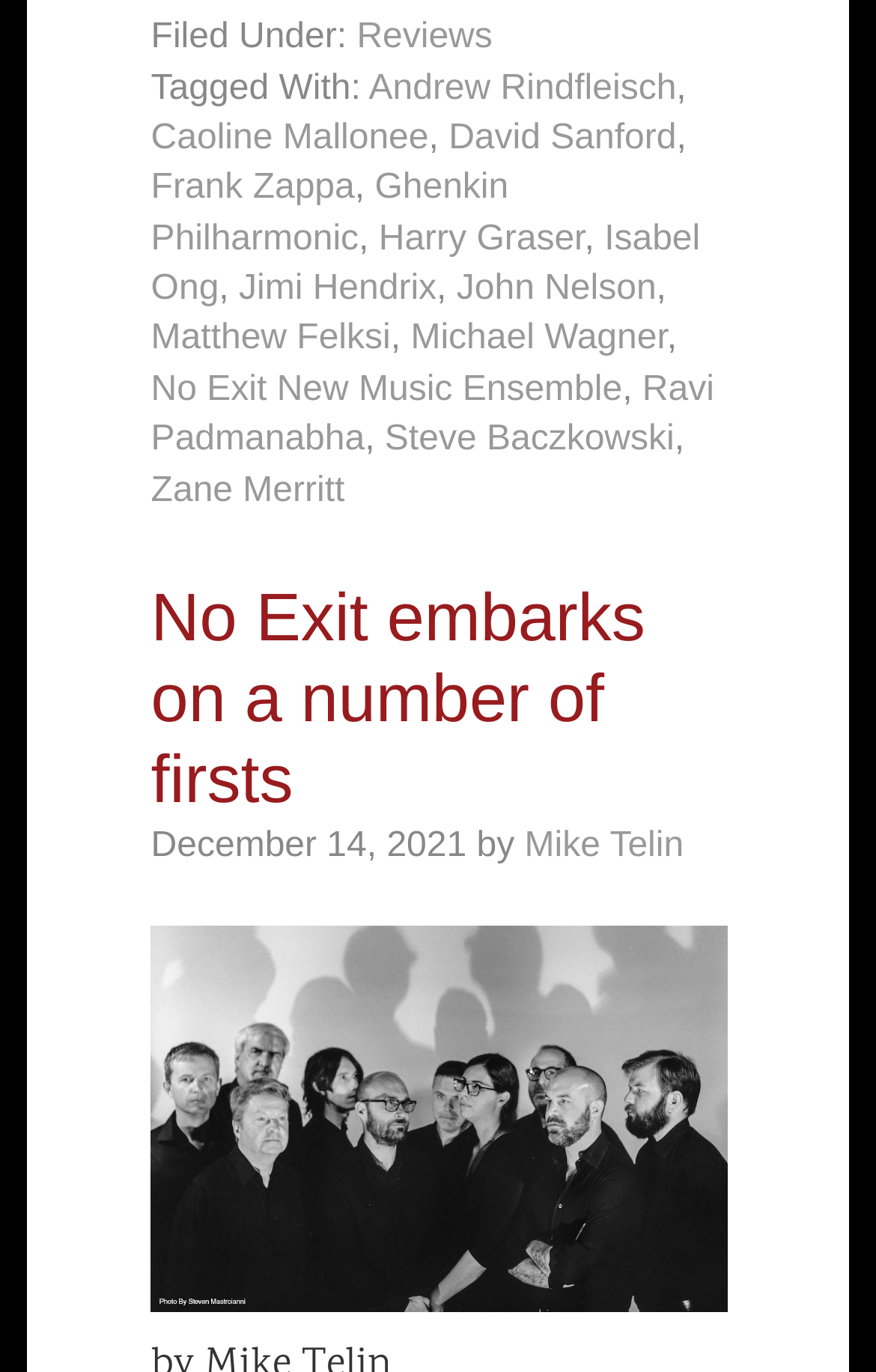Identify the bounding box coordinates of the HTML element based on this description: "Matthew Felksi".

[0.172, 0.233, 0.446, 0.261]